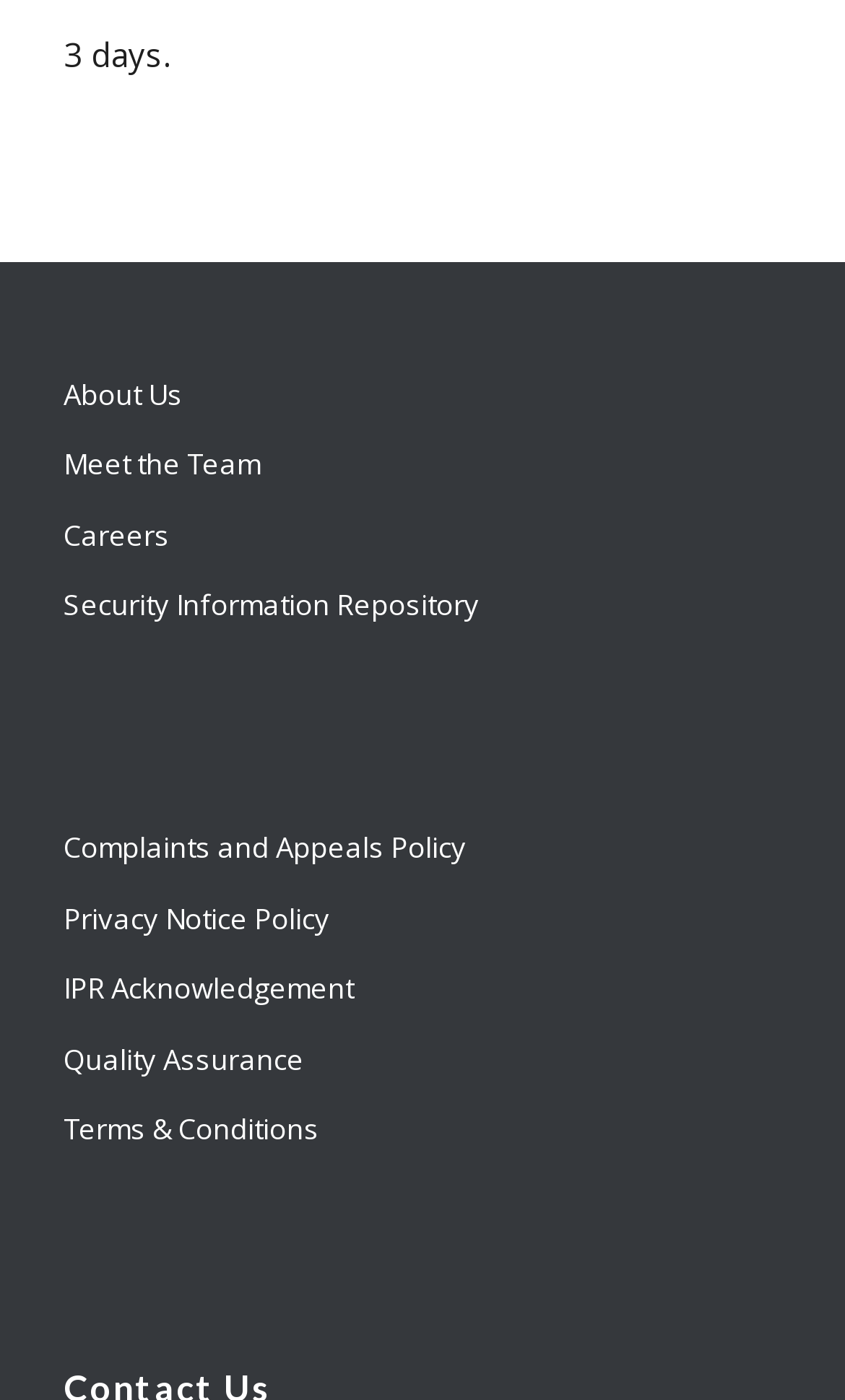Please locate the bounding box coordinates for the element that should be clicked to achieve the following instruction: "view about us page". Ensure the coordinates are given as four float numbers between 0 and 1, i.e., [left, top, right, bottom].

[0.075, 0.258, 0.925, 0.308]